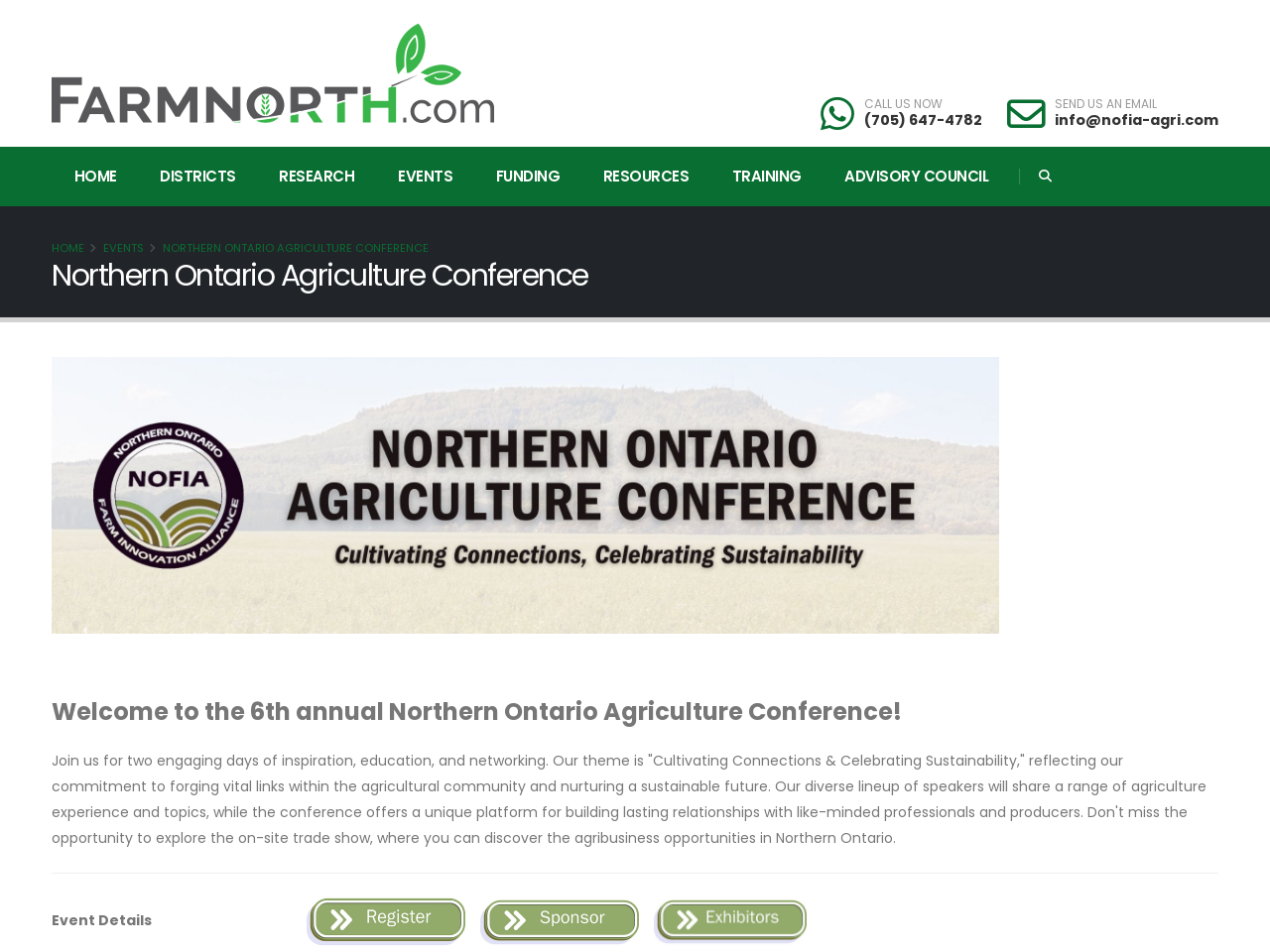Find the bounding box coordinates for the element described here: "parent_node: Event Details".

[0.515, 0.957, 0.635, 0.978]